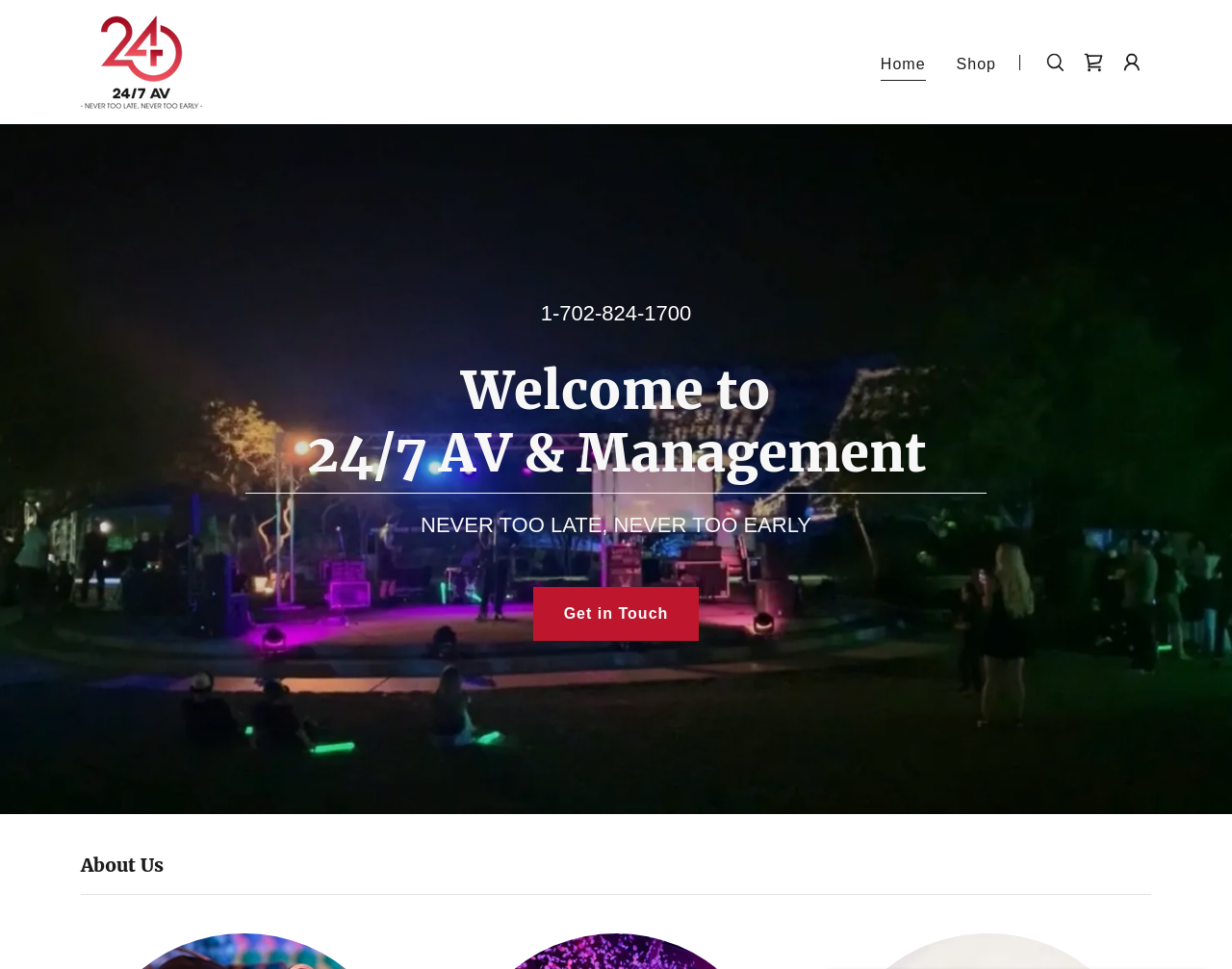What is the purpose of the 'Get in Touch' link?
Using the information from the image, provide a comprehensive answer to the question.

I inferred this by looking at the link element with the text 'Get in Touch' which is located below the company's welcome message. This suggests that the link is intended for users to contact the company.